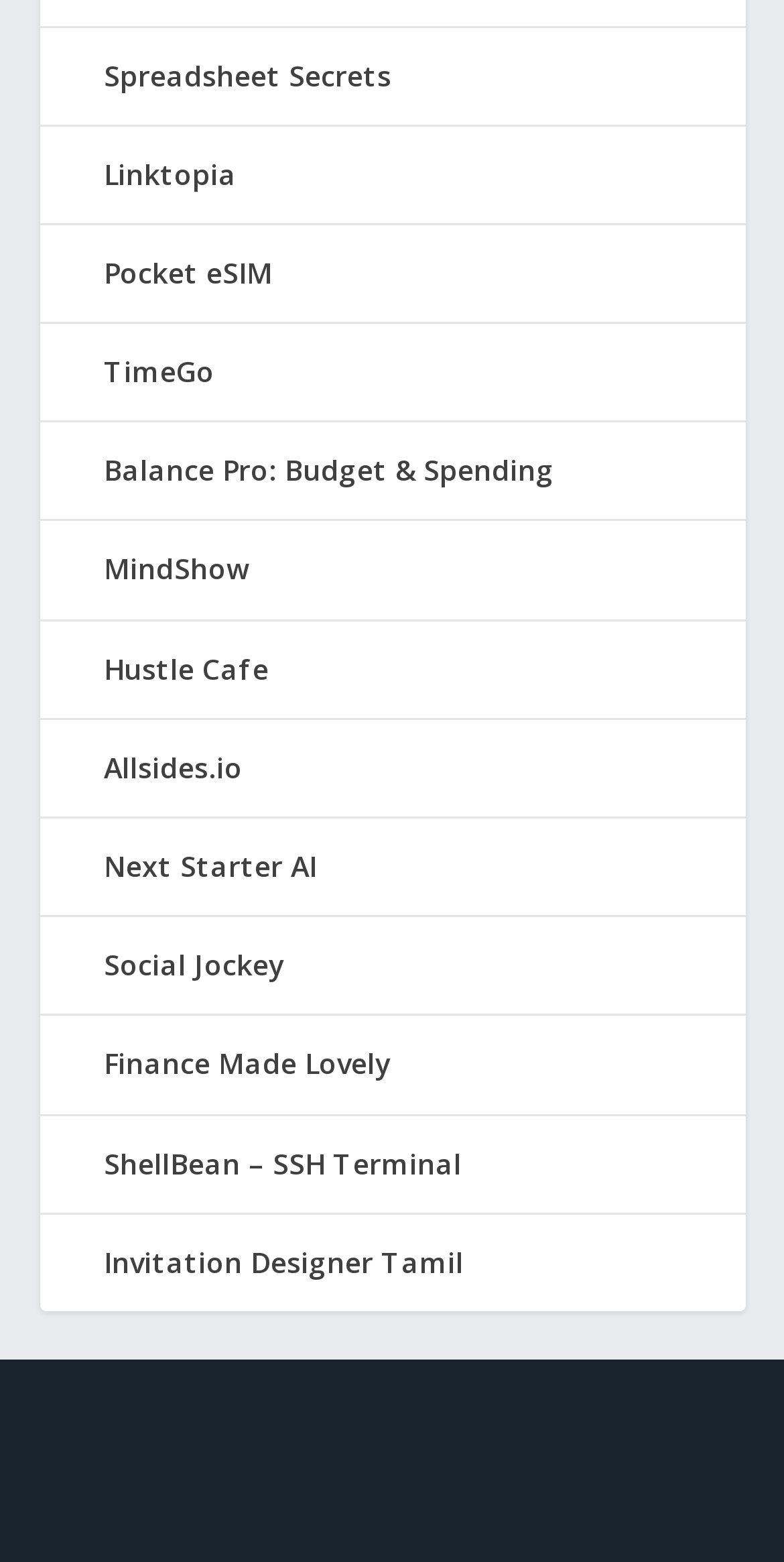How many links are on the webpage? Analyze the screenshot and reply with just one word or a short phrase.

14